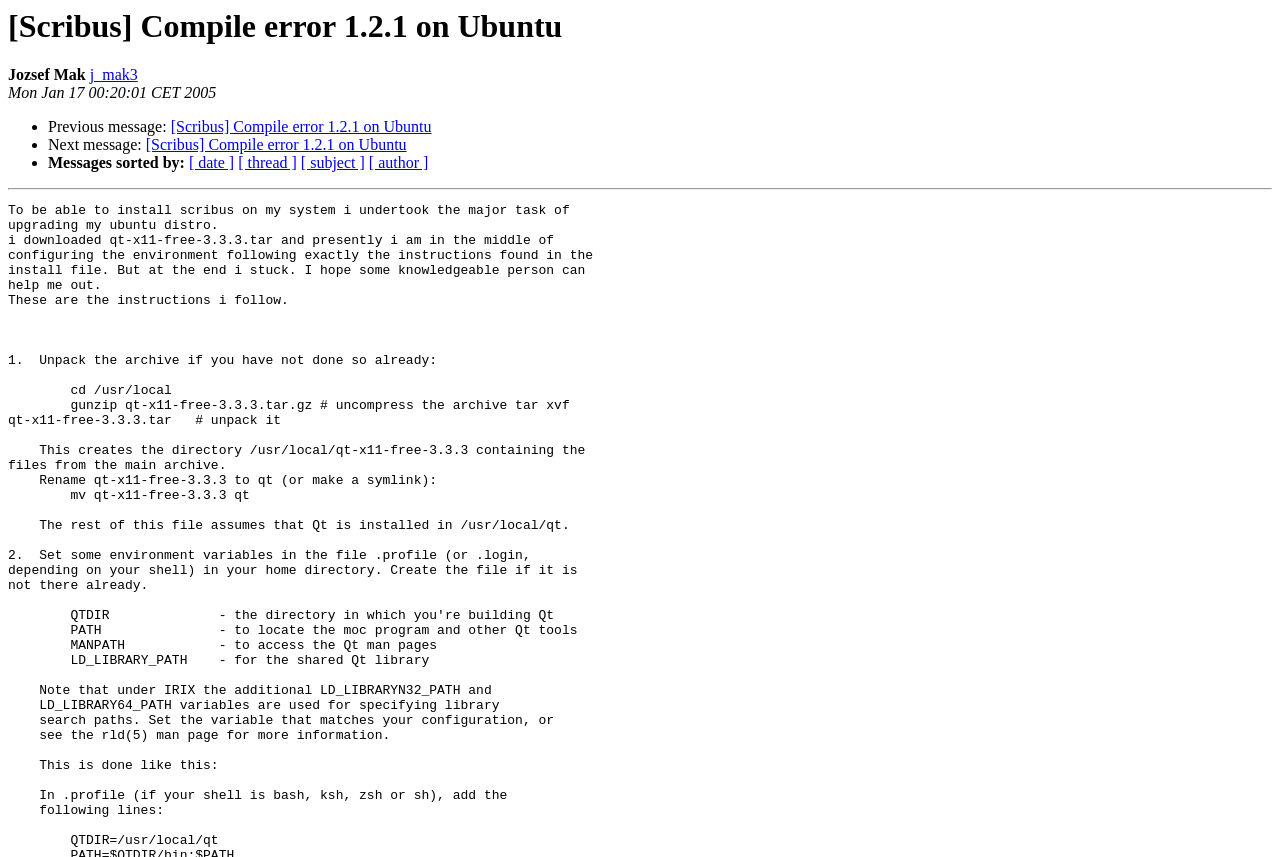What is the author of the message?
Please answer the question with as much detail as possible using the screenshot.

The author of the message can be found by looking at the static text element 'Jozsef Mak' which is located near the top of the webpage, indicating the author of the message.